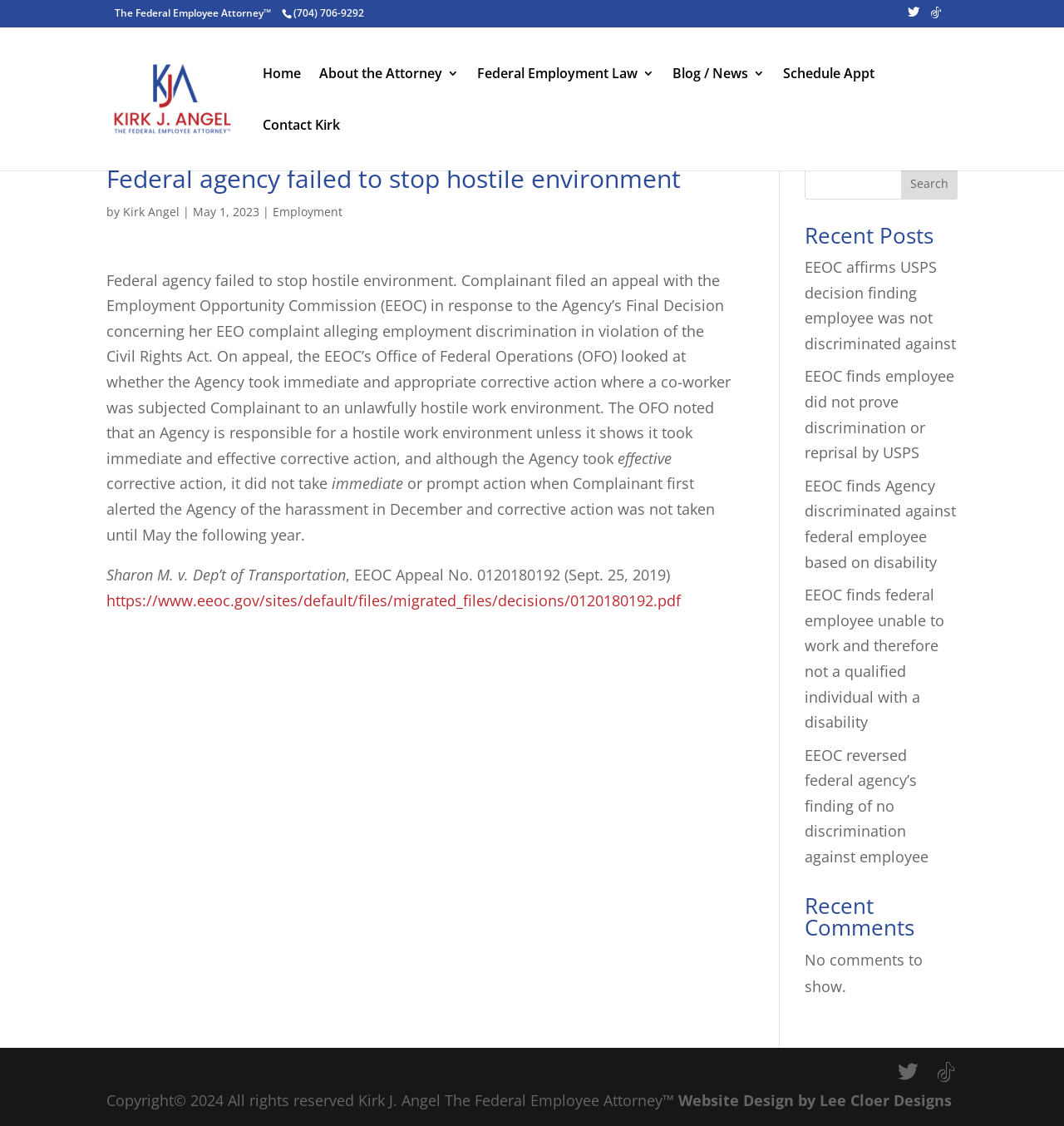Pinpoint the bounding box coordinates of the clickable element needed to complete the instruction: "view comments". The coordinates should be provided as four float numbers between 0 and 1: [left, top, right, bottom].

None